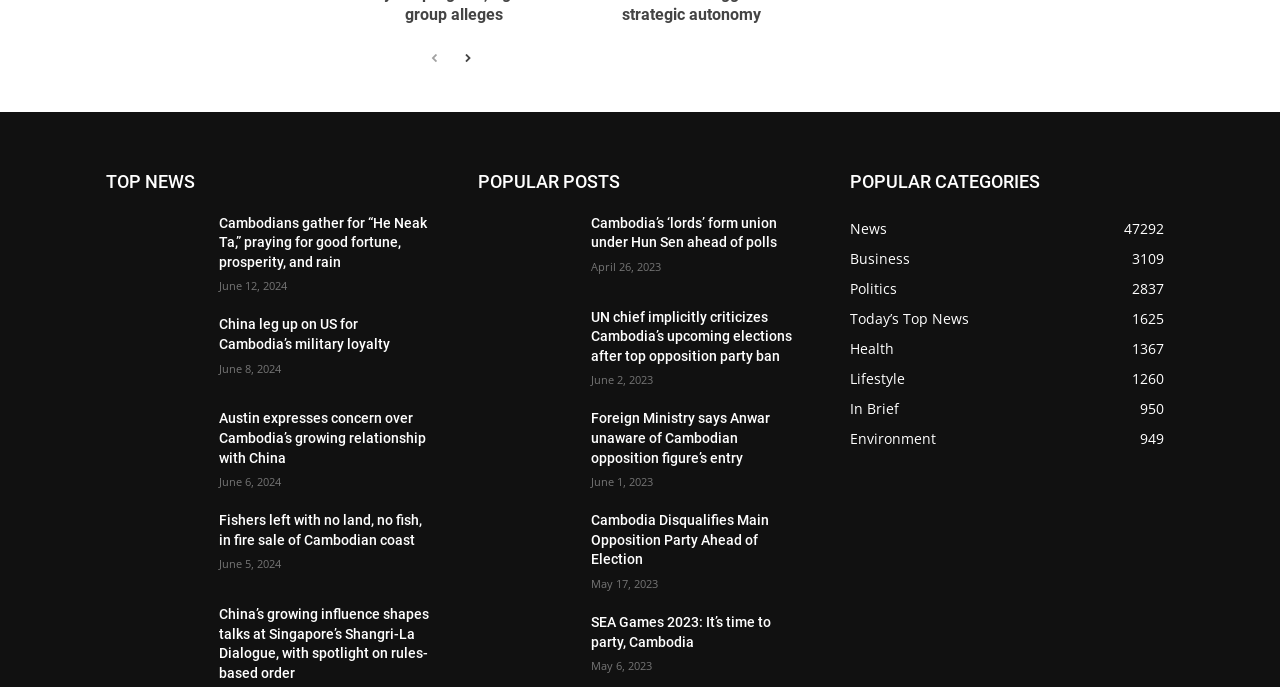What is the date of the news article 'Cambodians gather for “He Neak Ta,” praying for good fortune, prosperity, and rain'?
Please provide a single word or phrase as the answer based on the screenshot.

June 12, 2024